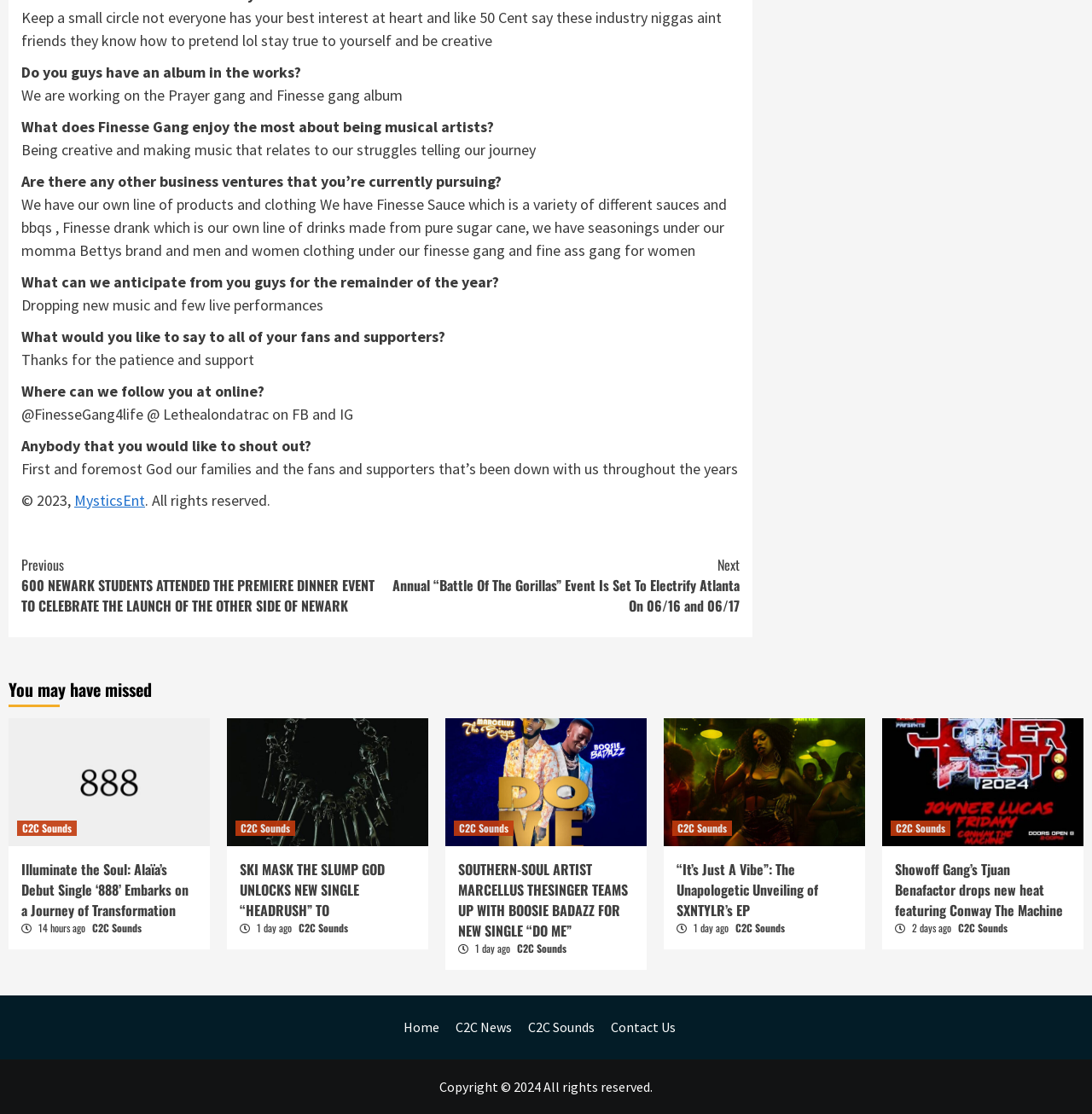Please identify the bounding box coordinates of the region to click in order to complete the task: "Read about Alaïa’s debut single ‘888’". The coordinates must be four float numbers between 0 and 1, specified as [left, top, right, bottom].

[0.02, 0.771, 0.18, 0.826]